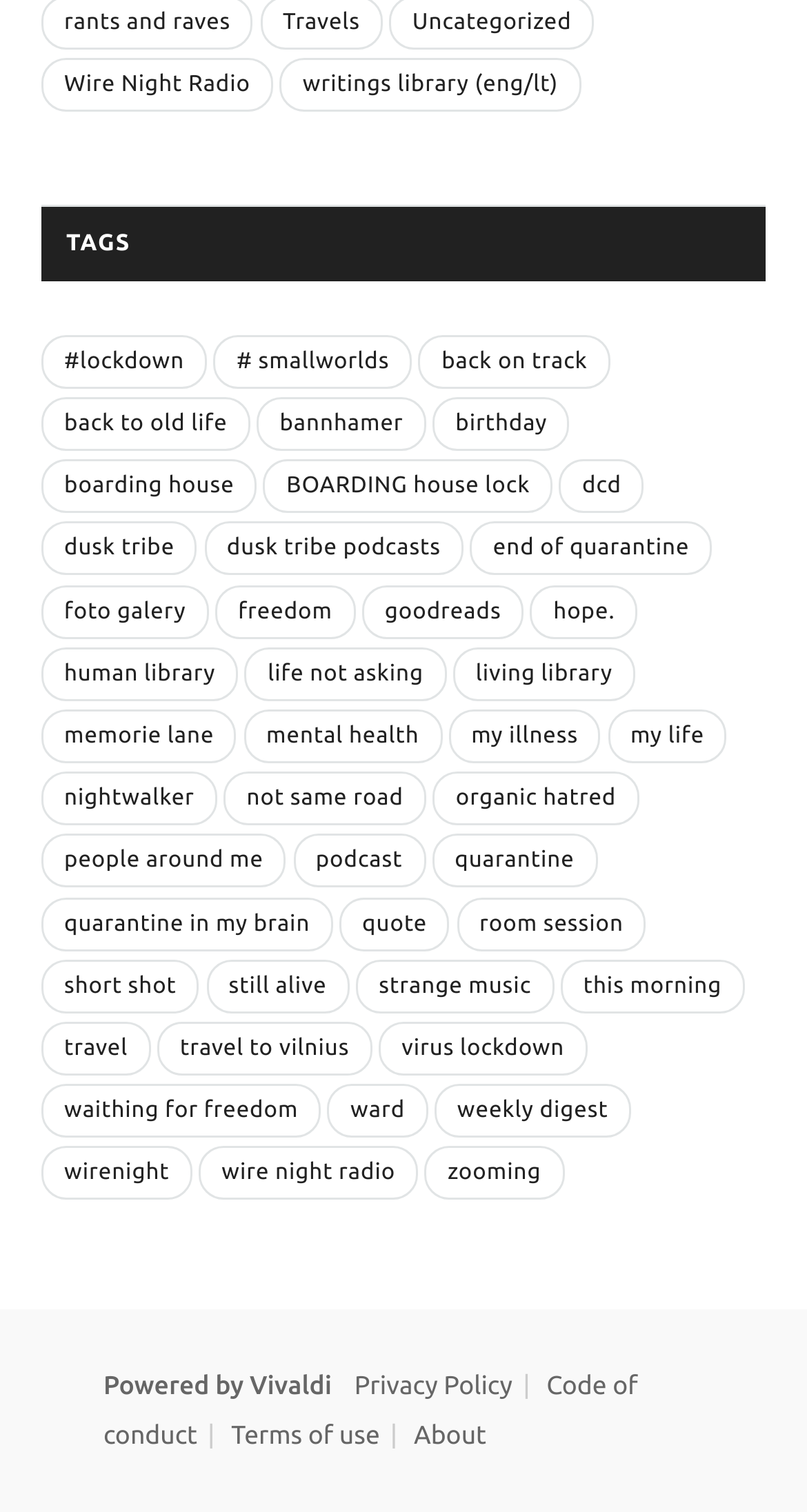Analyze the image and give a detailed response to the question:
What is the name of the radio show mentioned on the webpage?

The name of the radio show mentioned on the webpage is 'Wire Night Radio' because there are multiple links with this name, including 'Wire Night Radio (9 items)' and 'wire night radio (5 items)', indicating that it is a prominent feature on the webpage.